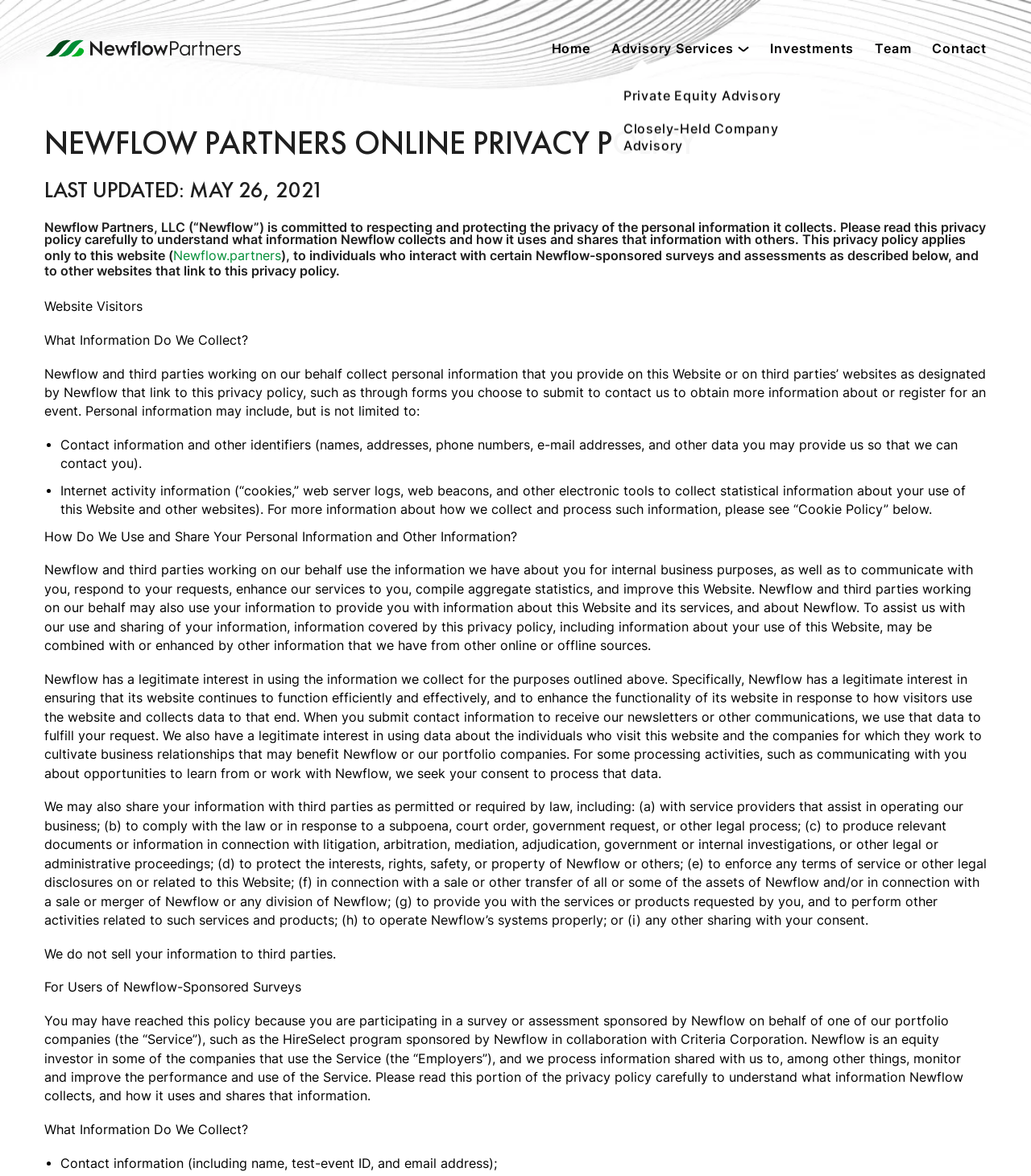Extract the bounding box coordinates of the UI element described by: "Investments". The coordinates should include four float numbers ranging from 0 to 1, e.g., [left, top, right, bottom].

[0.747, 0.034, 0.828, 0.048]